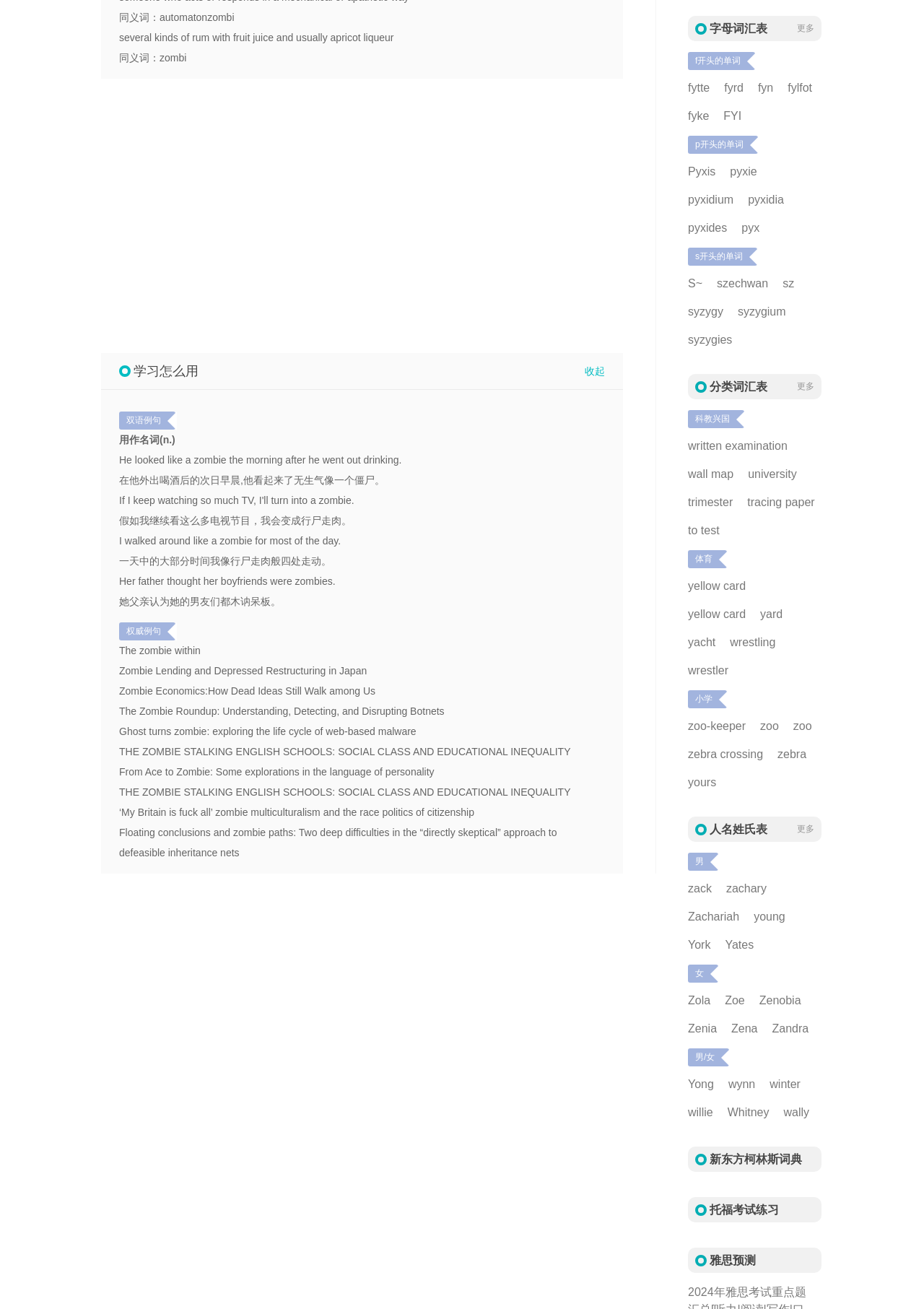What is the meaning of 'zombi' in Chinese?
Please ensure your answer is as detailed and informative as possible.

Based on the webpage, I found the text '同义词：zombi' which means 'synonym: zombi'. Since the webpage is providing bilingual examples, I can infer that 'zombi' is a noun and its Chinese meaning is '僵尸'.